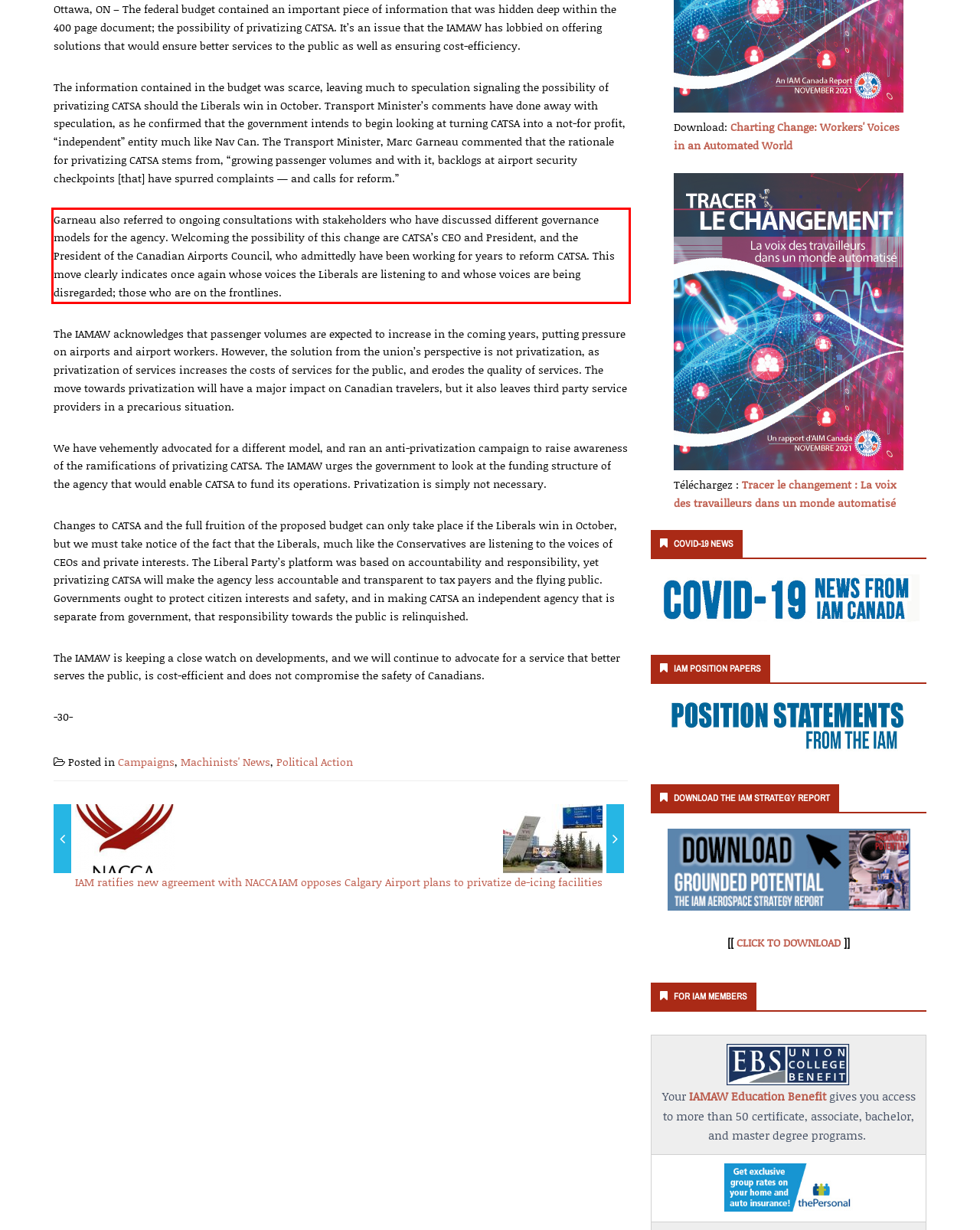Using the provided screenshot of a webpage, recognize and generate the text found within the red rectangle bounding box.

Garneau also referred to ongoing consultations with stakeholders who have discussed different governance models for the agency. Welcoming the possibility of this change are CATSA’s CEO and President, and the President of the Canadian Airports Council, who admittedly have been working for years to reform CATSA. This move clearly indicates once again whose voices the Liberals are listening to and whose voices are being disregarded; those who are on the frontlines.